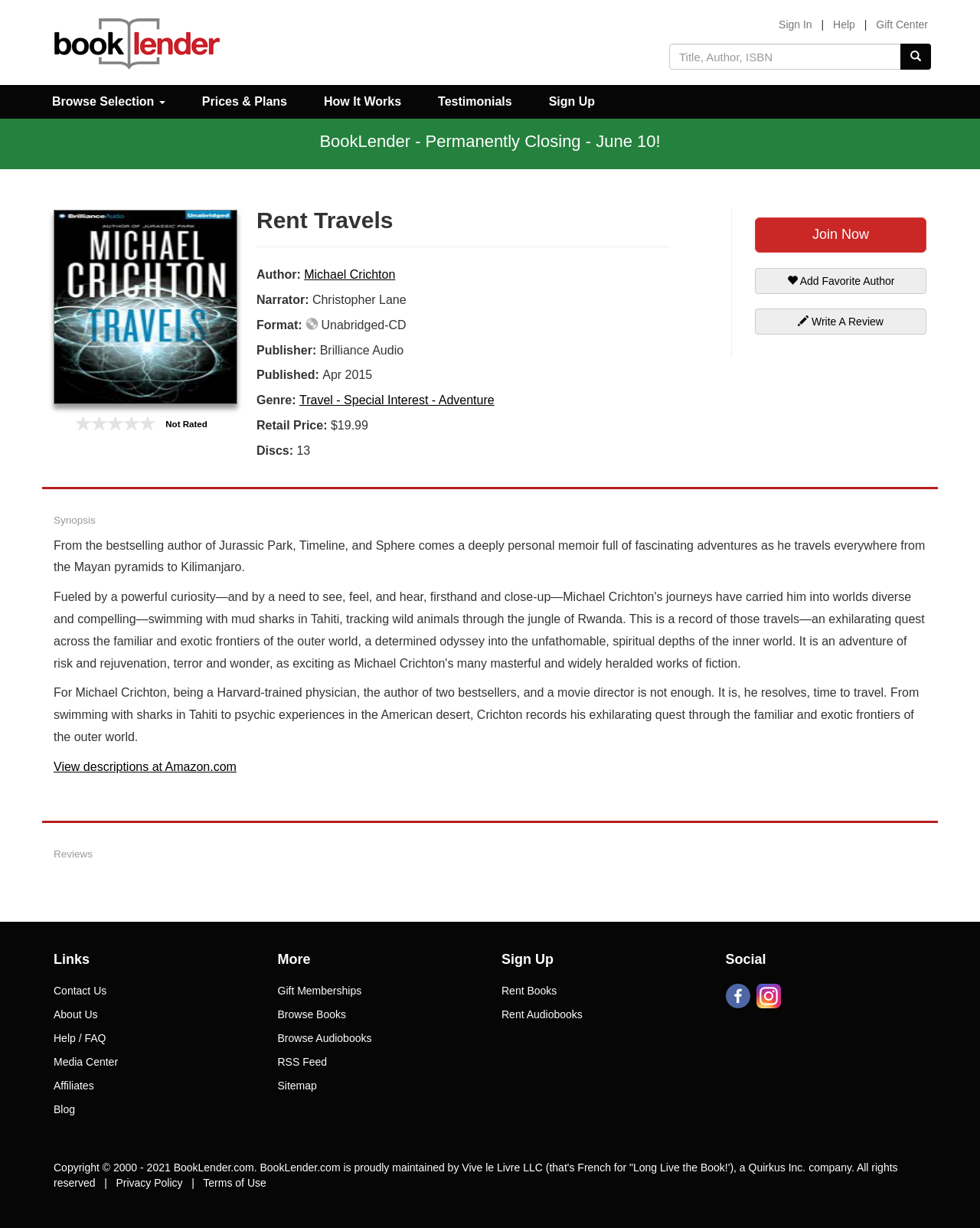Give the bounding box coordinates for this UI element: "Write A Review". The coordinates should be four float numbers between 0 and 1, arranged as [left, top, right, bottom].

[0.77, 0.251, 0.945, 0.272]